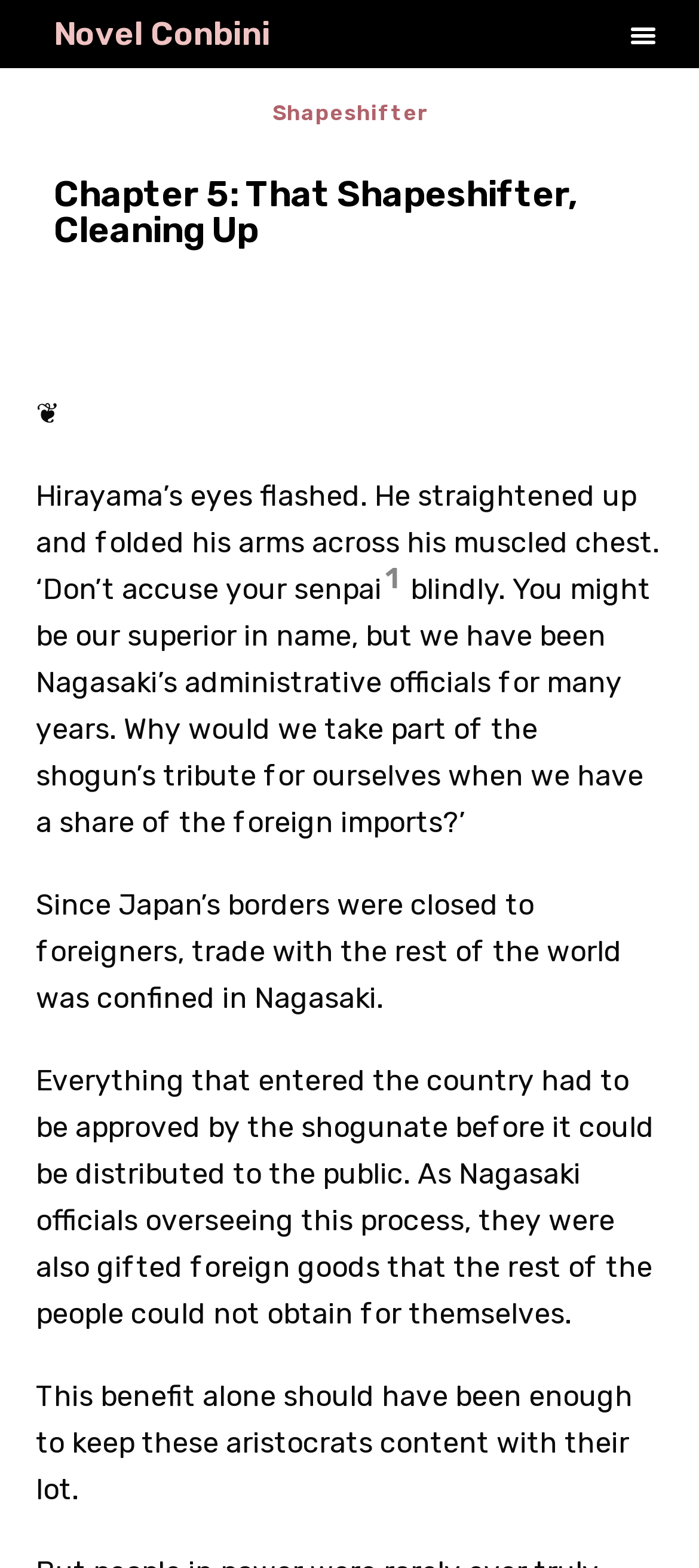How many buttons are on the webpage?
Provide a thorough and detailed answer to the question.

There are two buttons on the webpage, one is the 'Menu Toggle' button and the other is the button with the text '1' which is a footnote button.